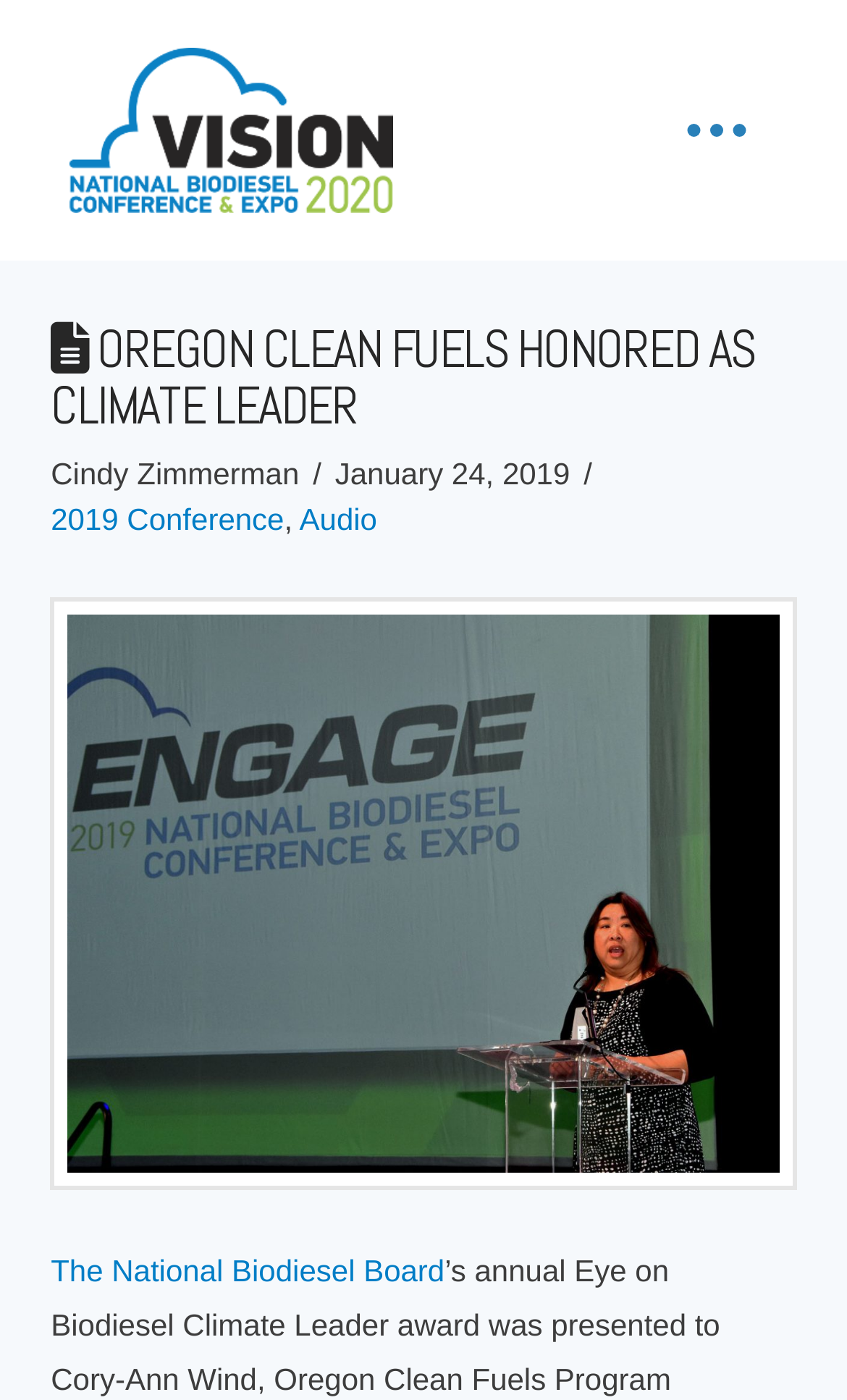Locate and provide the bounding box coordinates for the HTML element that matches this description: "alt="Driven 2018"".

[0.082, 0.033, 0.464, 0.153]